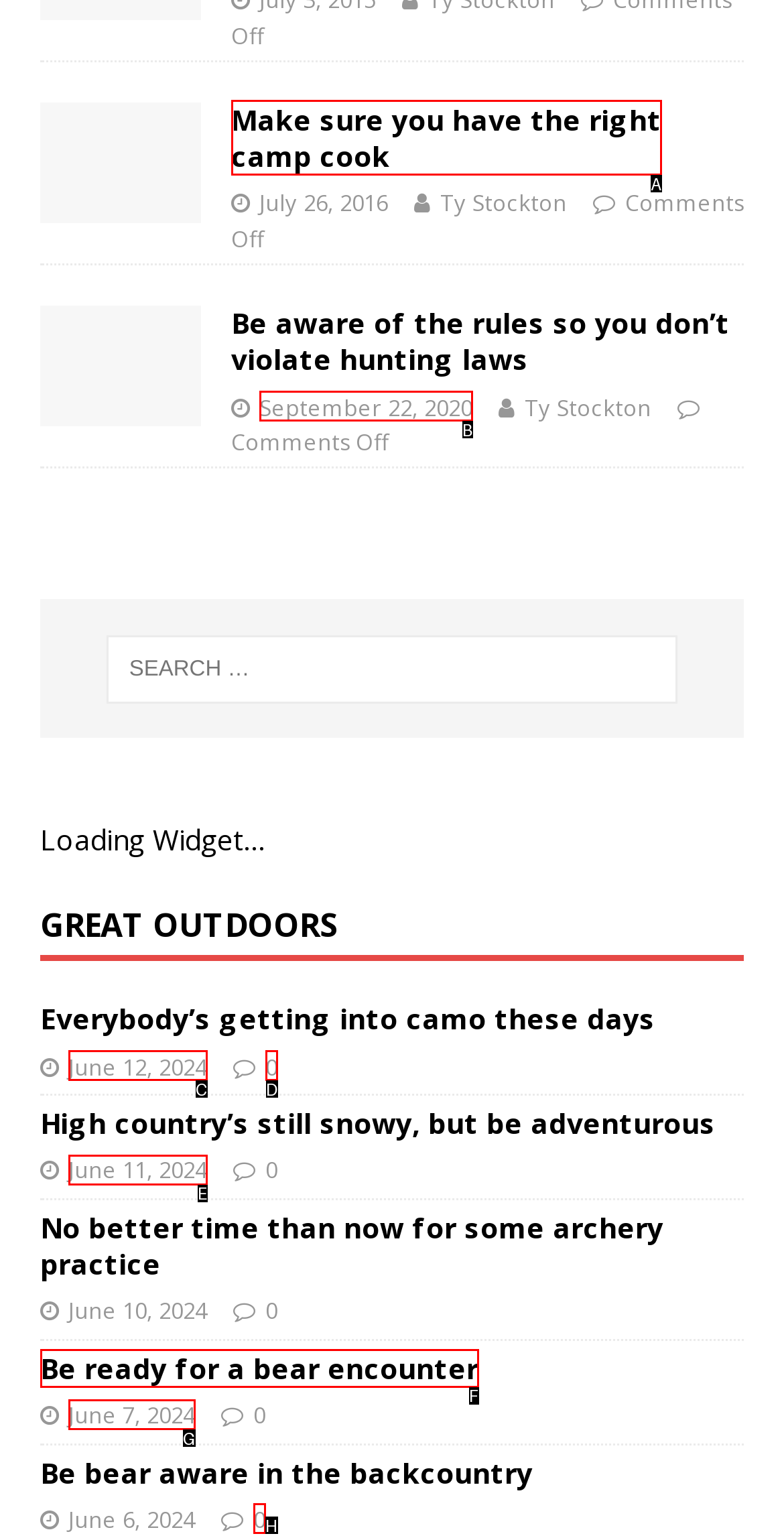Tell me which one HTML element I should click to complete the following task: Read the article about camp cook
Answer with the option's letter from the given choices directly.

A